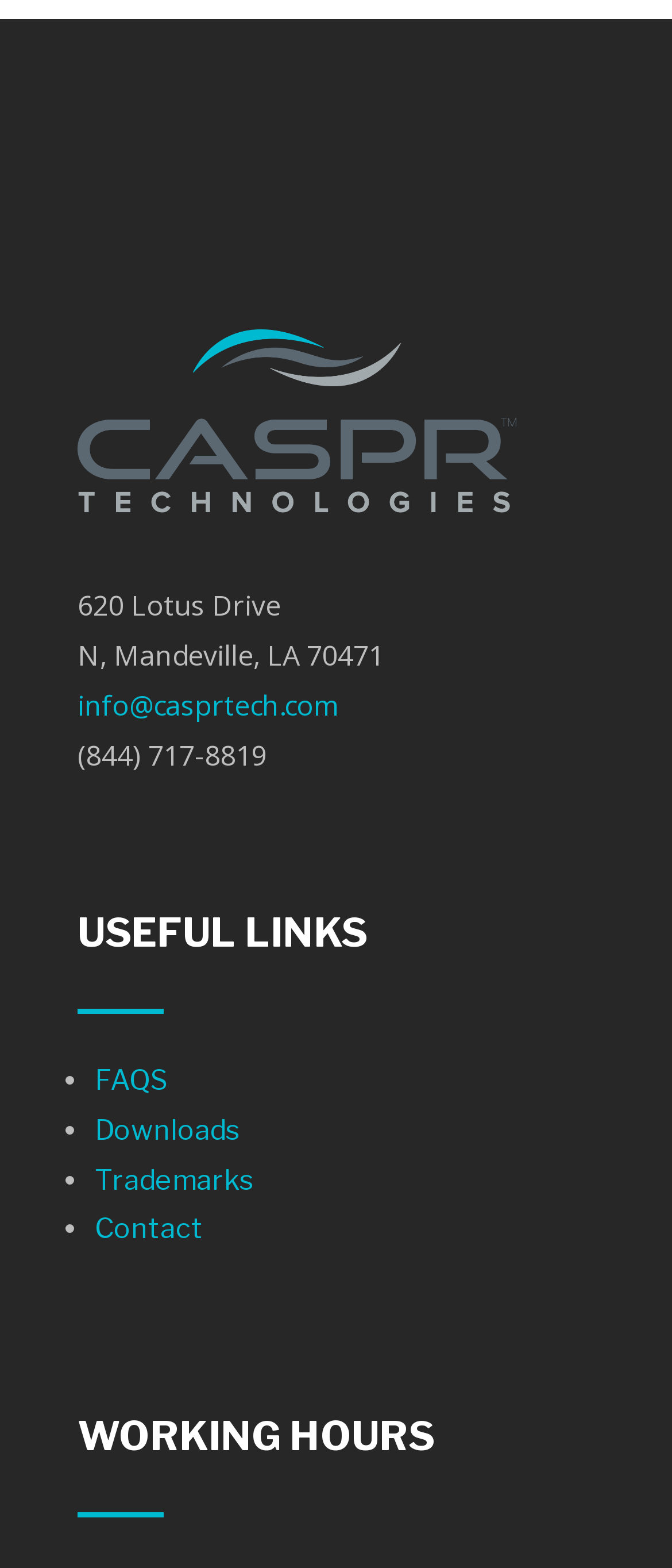Provide the bounding box coordinates in the format (top-left x, top-left y, bottom-right x, bottom-right y). All values are floating point numbers between 0 and 1. Determine the bounding box coordinate of the UI element described as: FAQS

[0.141, 0.679, 0.249, 0.699]